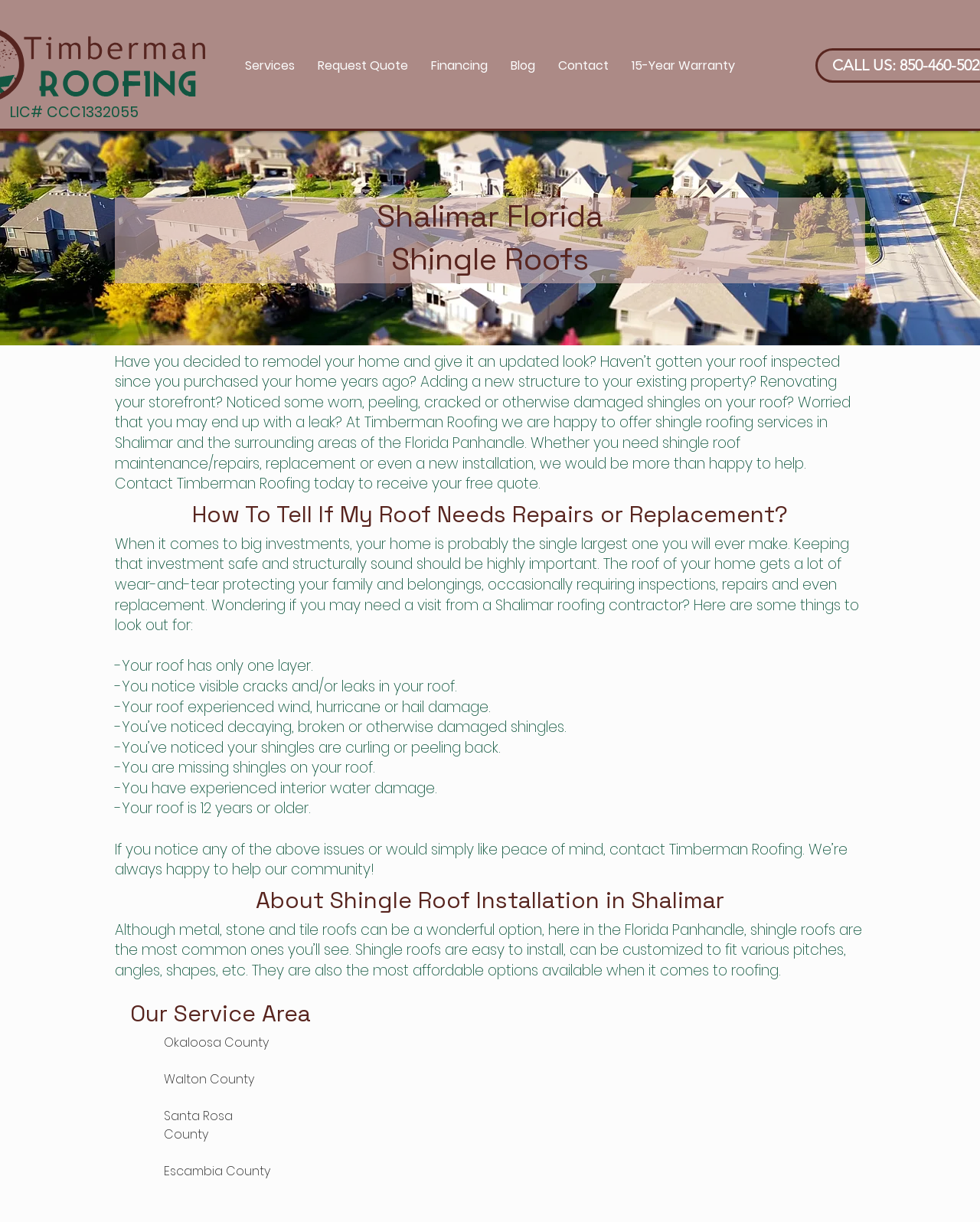Bounding box coordinates should be in the format (top-left x, top-left y, bottom-right x, bottom-right y) and all values should be floating point numbers between 0 and 1. Determine the bounding box coordinate for the UI element described as: Services

[0.238, 0.044, 0.312, 0.063]